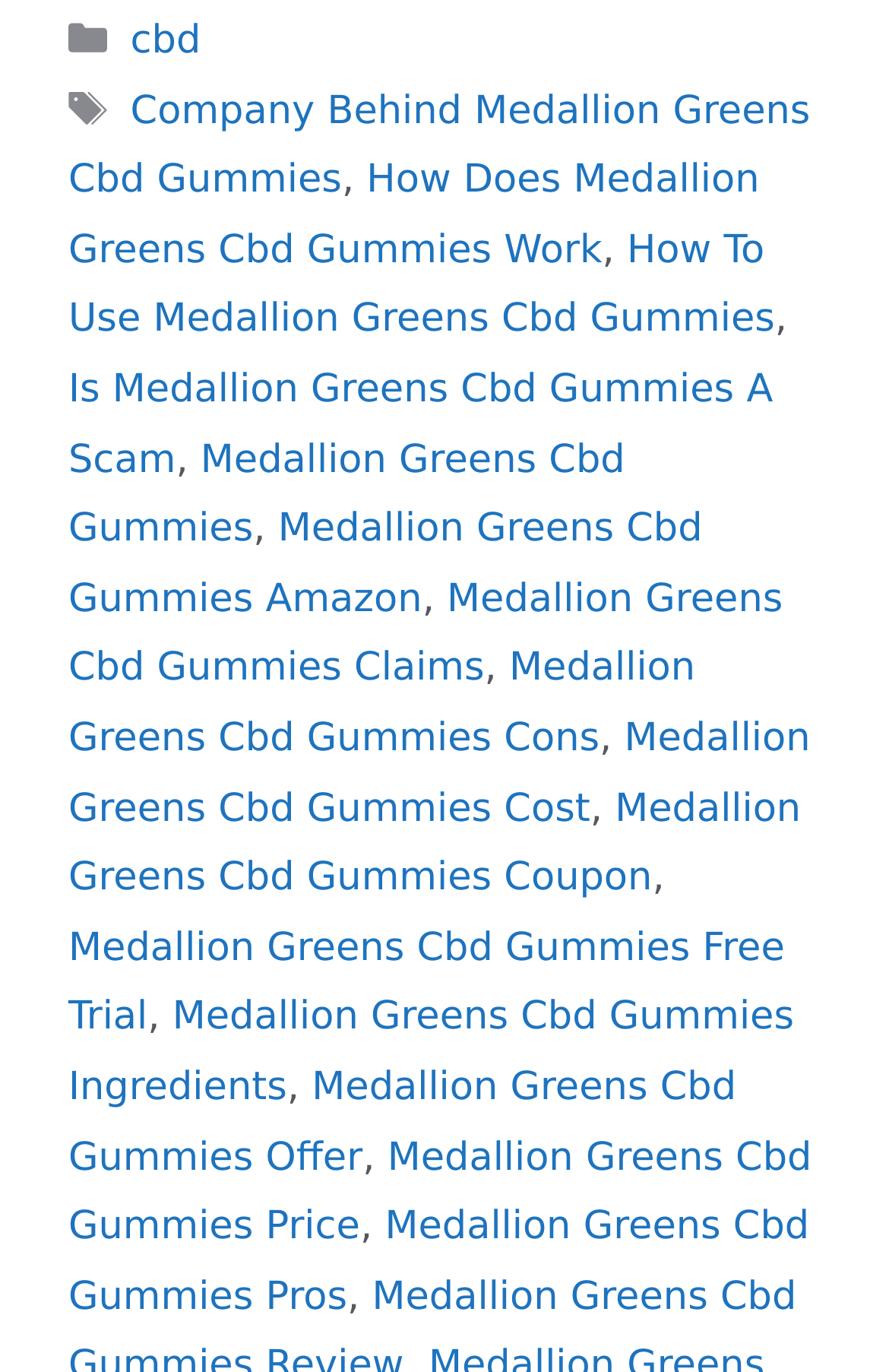Please provide a one-word or short phrase answer to the question:
Are there any tags listed?

Yes